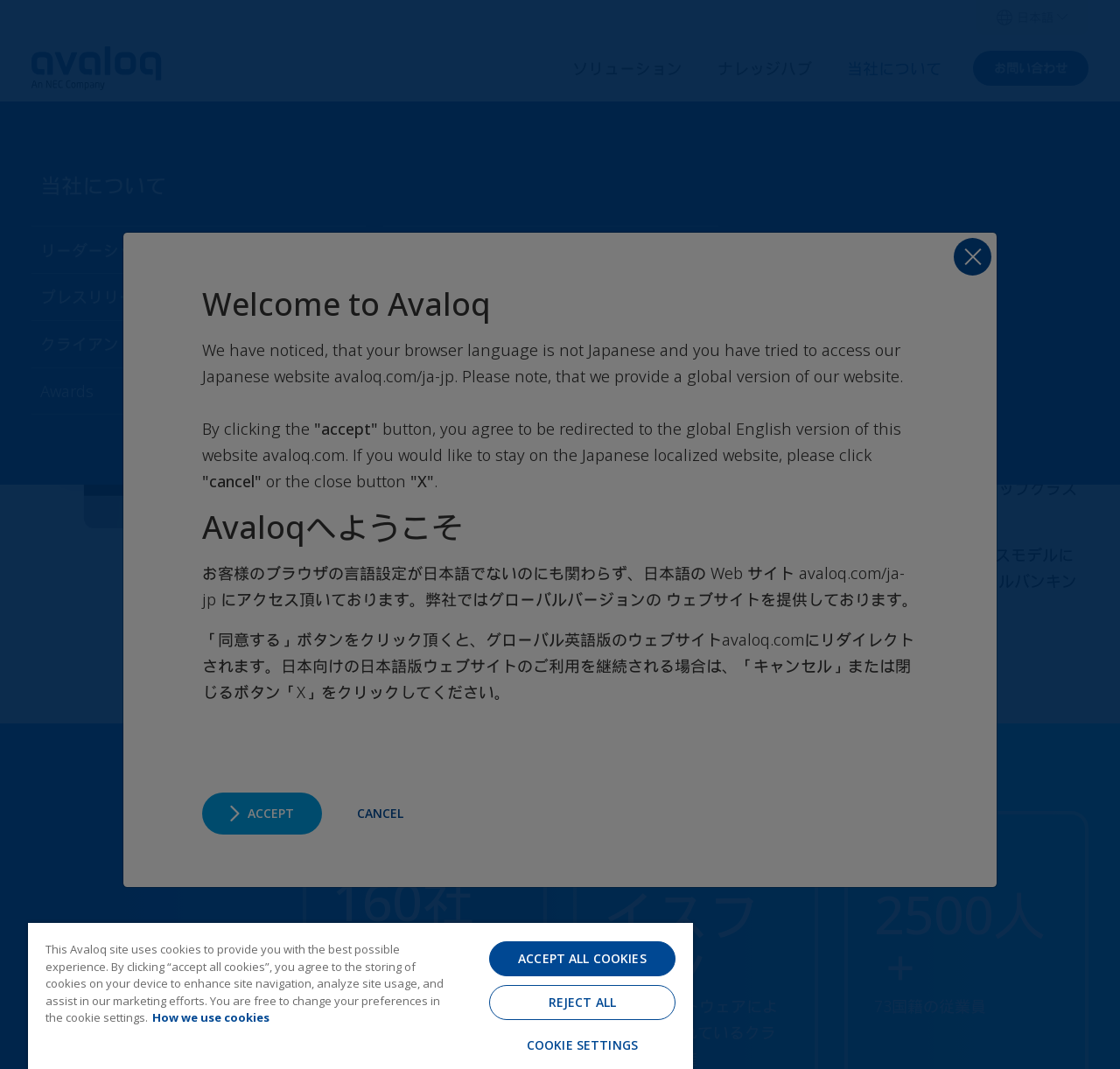Describe in detail what you see on the webpage.

This webpage is about Avaloq, a leading provider of wealth management technology and services to financial institutions worldwide. At the top left corner, there is a link to the company's name, "Avaloq, an NEC Company", accompanied by a small image. To the right of this, there is a language navigation button. 

Below this, there are several links to different sections of the website, including "ソリューション" (Solutions), "製品" (Products), "Avaloq Engage", "Avaloq Wealth", "Avaloq Core", "Services", "Aladdin | Avaloq", "ナレッジハブ" (Knowledge Hub), "ブログ" (Blog), "レポート" (Reports), and "当社について" (About Us). Each of these links has an accompanying image.

On the right side of the page, there is a section with links to "リーダーシップチーム" (Leadership Team), "プレスリリース（英語）" (Press Releases in English), "クライアント" (Clients), "Awards", and "パートナー" (Partners). Again, each of these links has an accompanying image.

In the main content area, there is a heading "当社について" (About Us) followed by a paragraph of text describing Avaloq as a leading provider of wealth management technology and services. Below this, there is a figure with an image of Avaloq solutions.

The page also contains a section with company information, including the number of clients (over 160), the amount of client assets managed (over 4 trillion Swiss francs), and the number of employees (over 2,500). 

Additionally, there is a notice at the bottom of the page informing users that their browser language is not Japanese and offering to redirect them to the global English version of the website. There are also buttons to accept or reject cookies and a link to learn more about how cookies are used on the site.